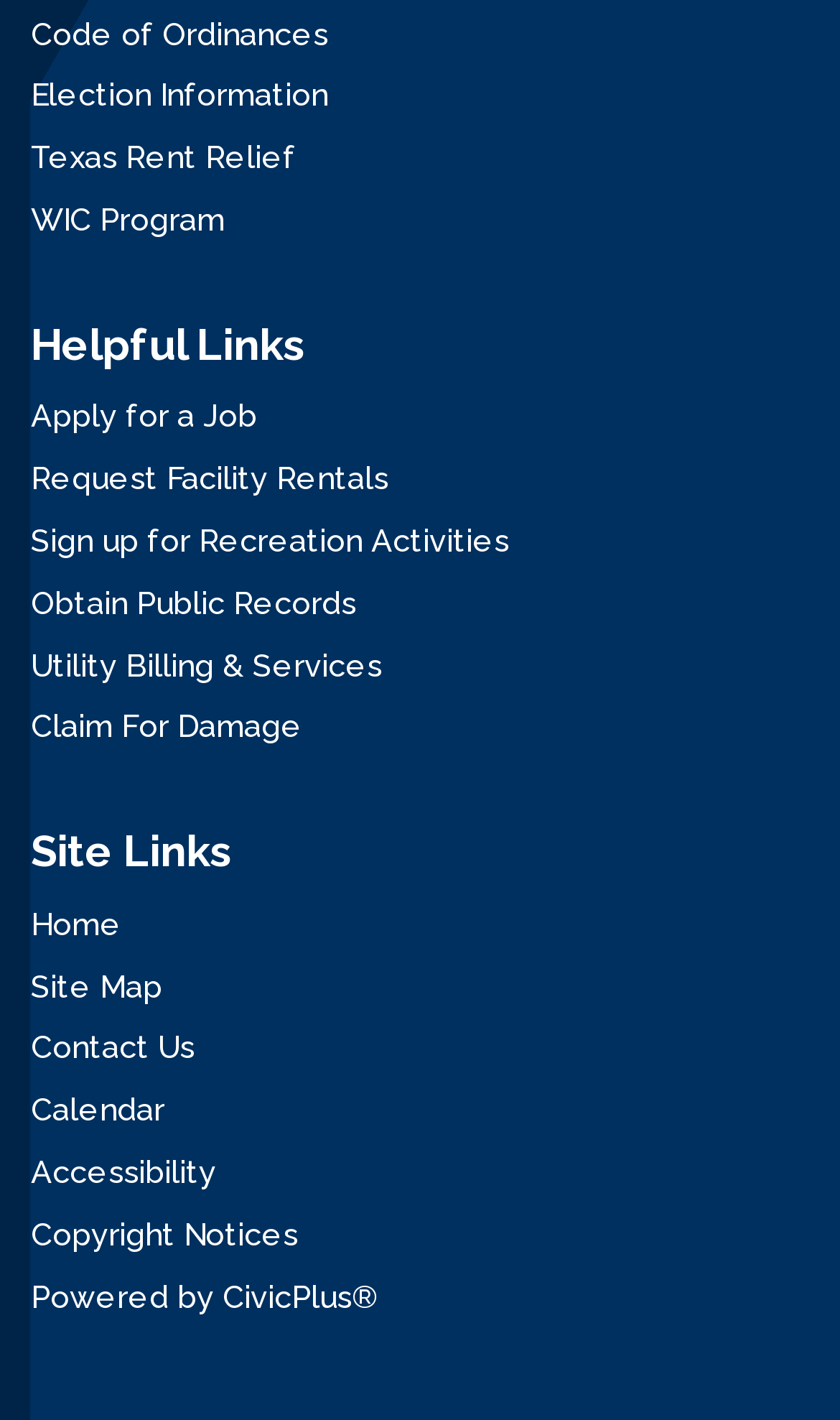Provide a brief response using a word or short phrase to this question:
How many links are under 'Helpful Links'?

8